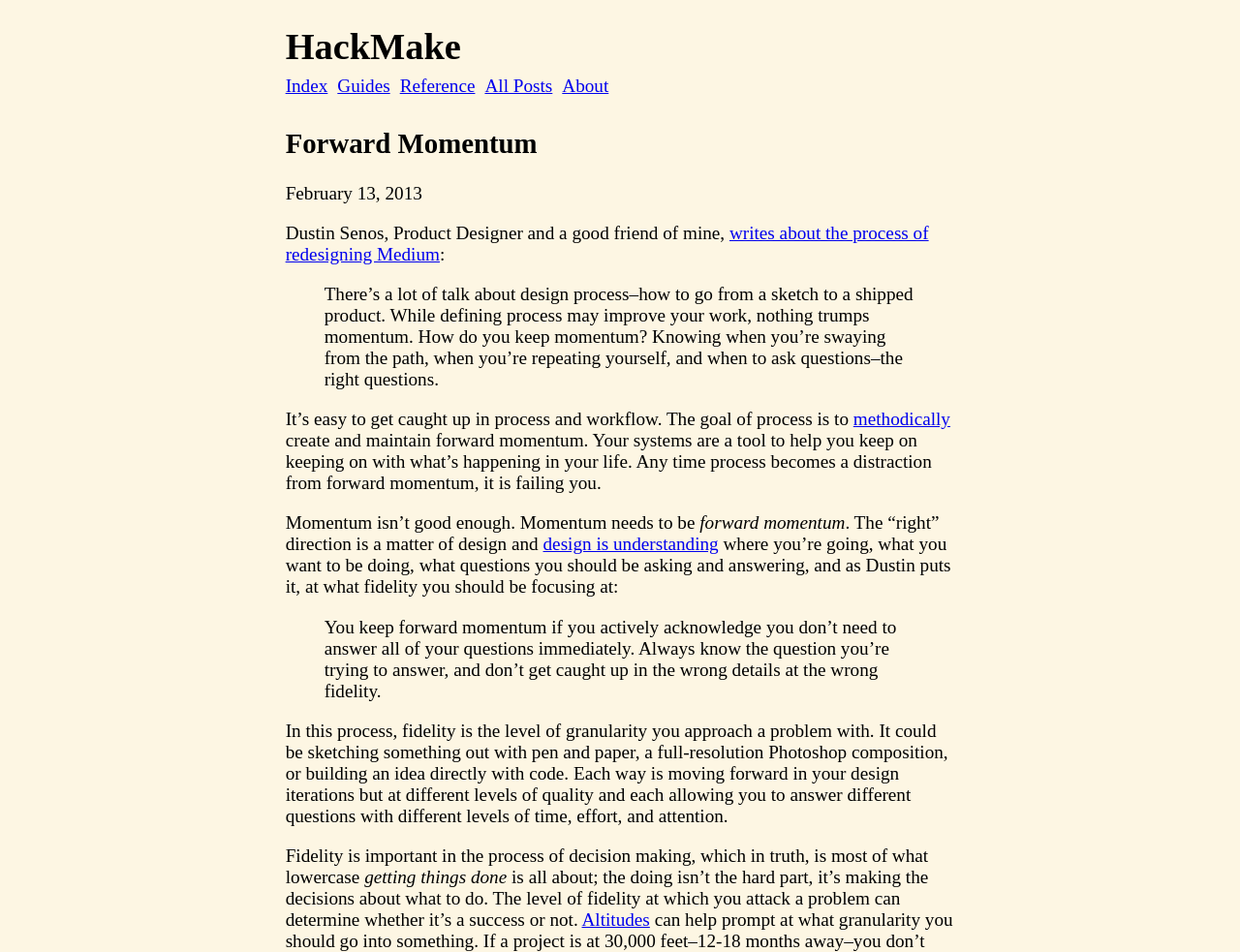What is the purpose of process in design?
Please respond to the question with a detailed and thorough explanation.

I determined the purpose of process in design by reading the text content of the webpage, which states that the goal of process is to create and maintain forward momentum.